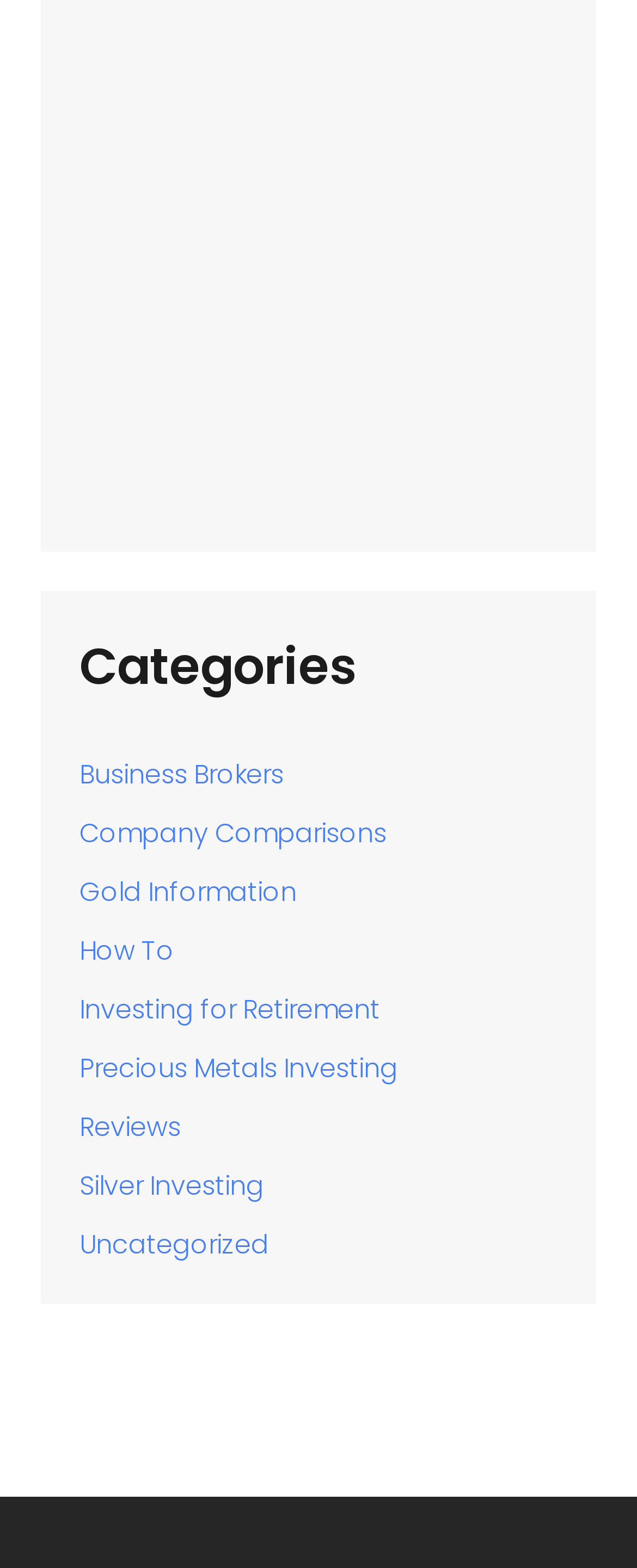What is the second subcategory listed under 'Categories'?
Respond to the question with a well-detailed and thorough answer.

By looking at the navigation element 'Categories' and its child links, it can be seen that the second subcategory listed is 'Company Comparisons'.